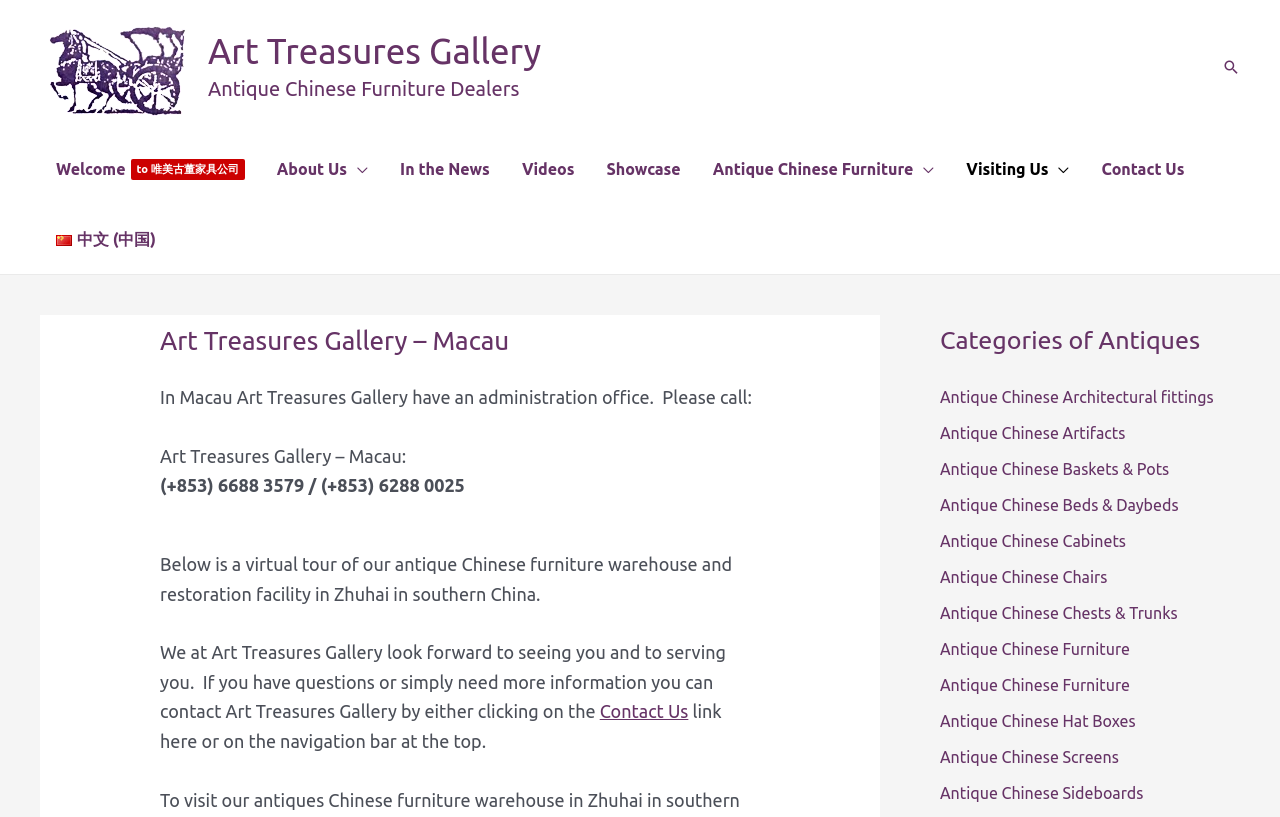Using the element description Antique Chinese Beds & Daybeds, predict the bounding box coordinates for the UI element. Provide the coordinates in (top-left x, top-left y, bottom-right x, bottom-right y) format with values ranging from 0 to 1.

[0.734, 0.607, 0.921, 0.629]